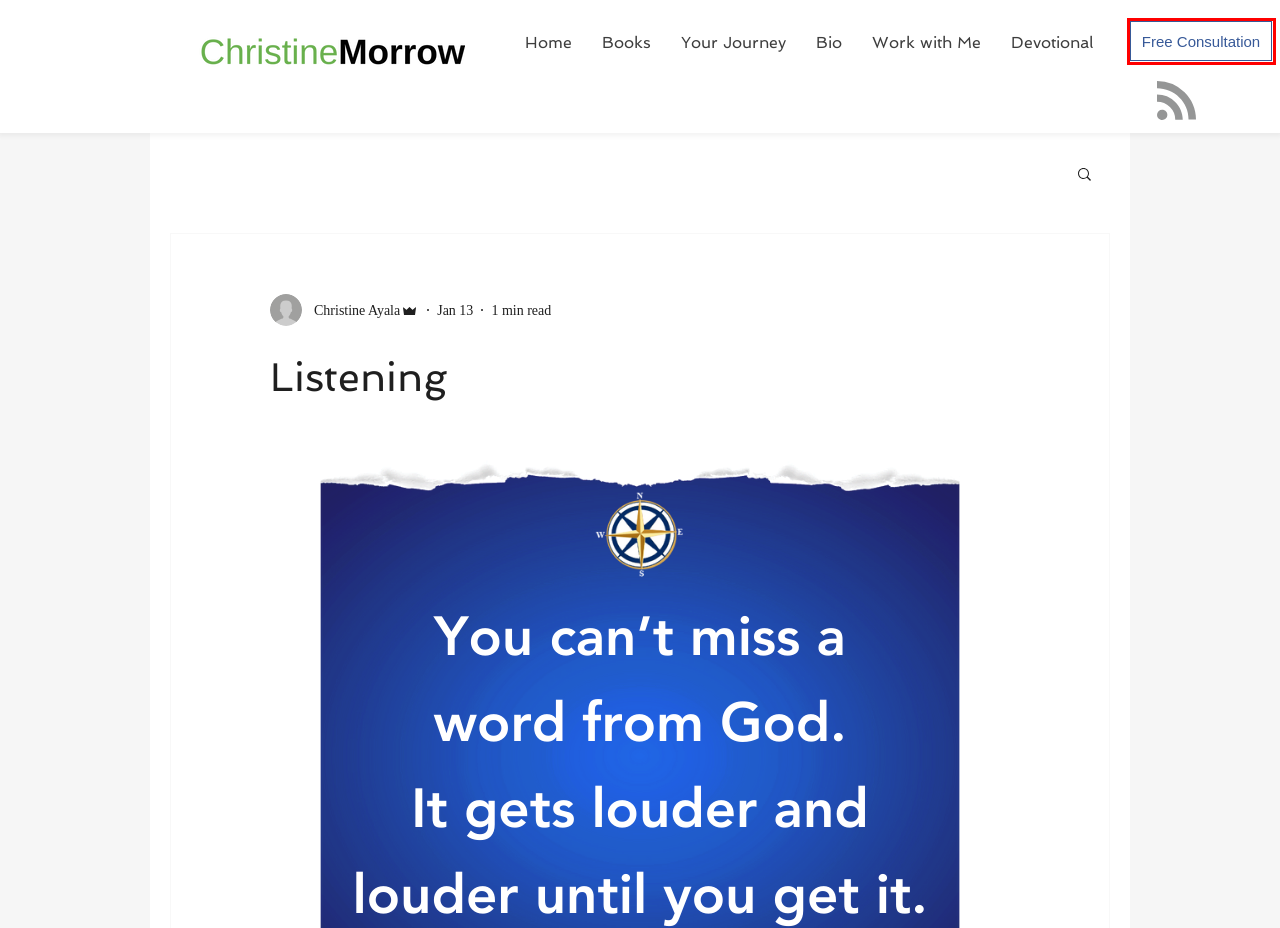You have been given a screenshot of a webpage with a red bounding box around a UI element. Select the most appropriate webpage description for the new webpage that appears after clicking the element within the red bounding box. The choices are:
A. #justsayin
B. Author|Speaker|Christine Morrow
C. Your Journey | Christine Morrow
D. #listen
E. Devotional | Christine Morrow
F. Work with Me | Christine Morrow
G. Free Consultation | Christine Morrow
H. Praise the Lord

G